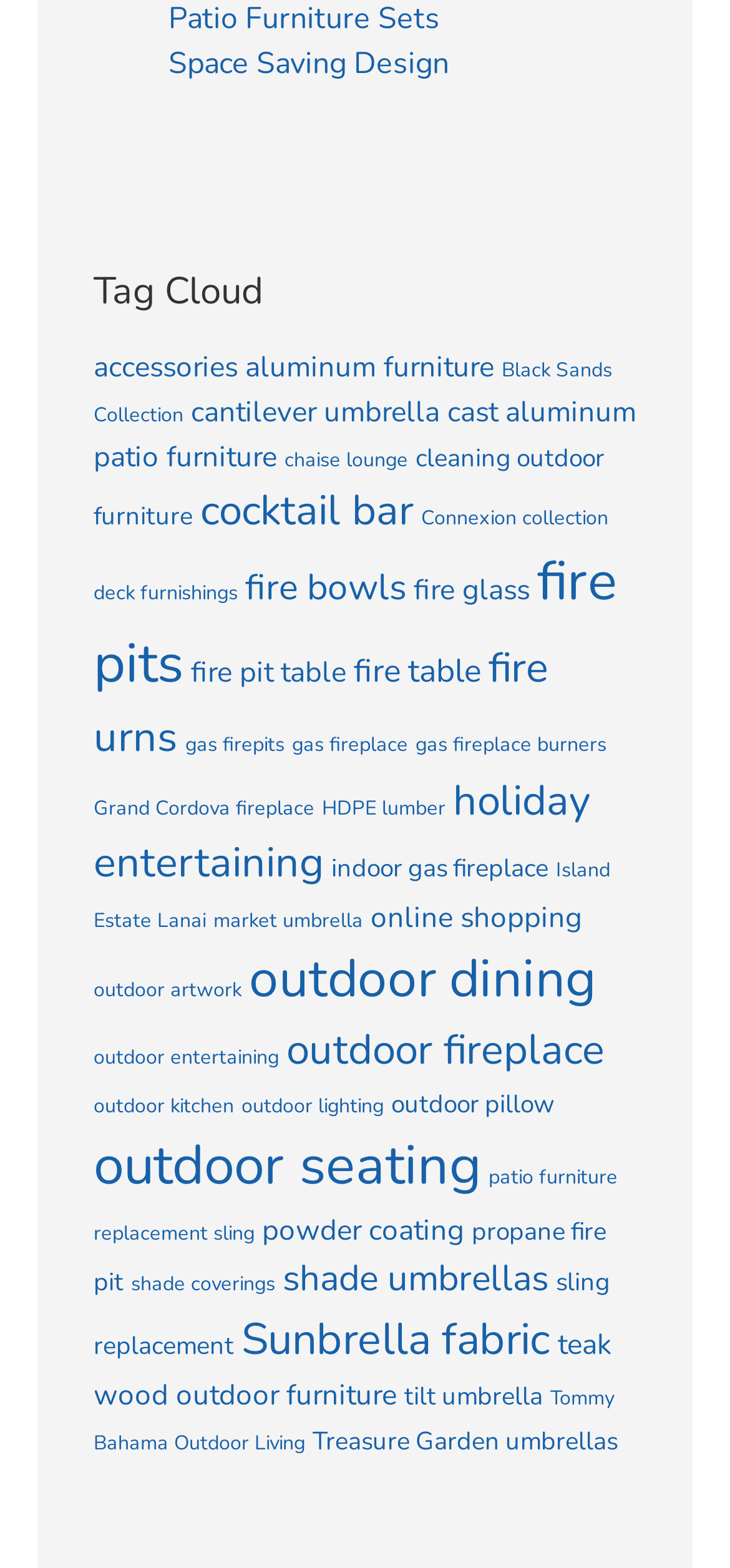Locate the bounding box coordinates of the clickable region to complete the following instruction: "Click on 'accessories'."

[0.128, 0.222, 0.326, 0.246]